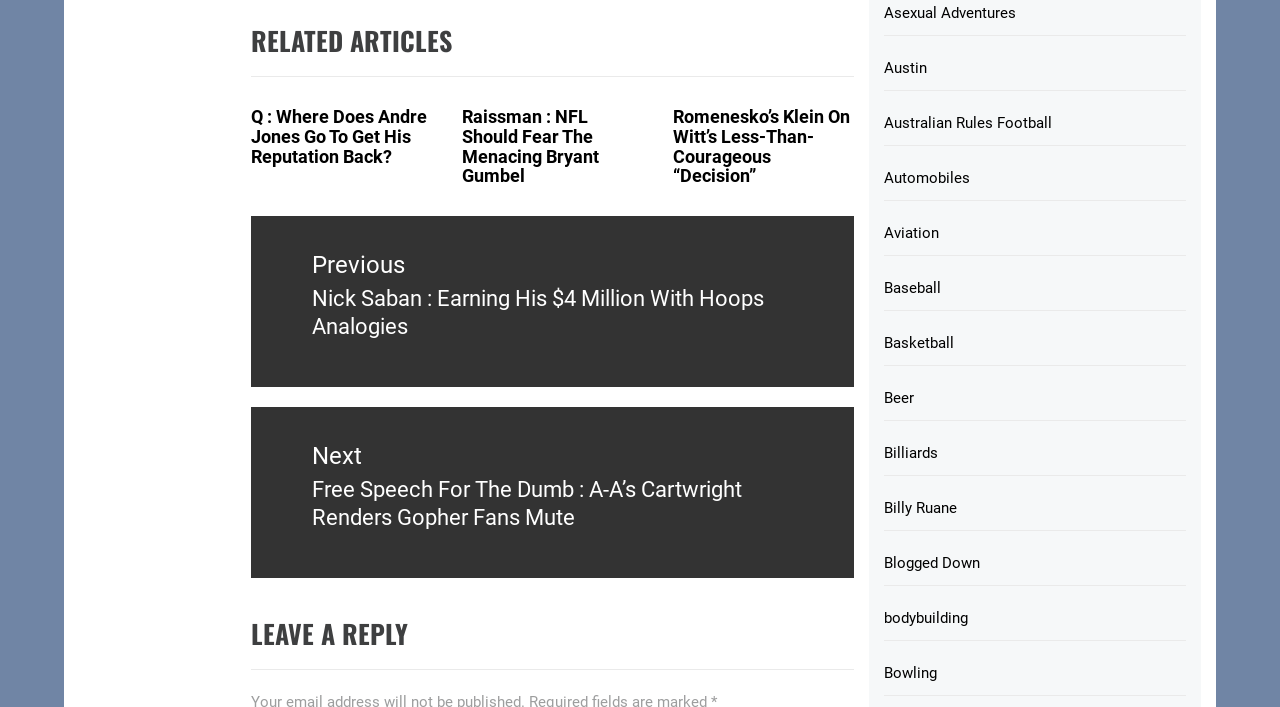Identify the bounding box coordinates of the region I need to click to complete this instruction: "Click on 'About Rotoman'".

None